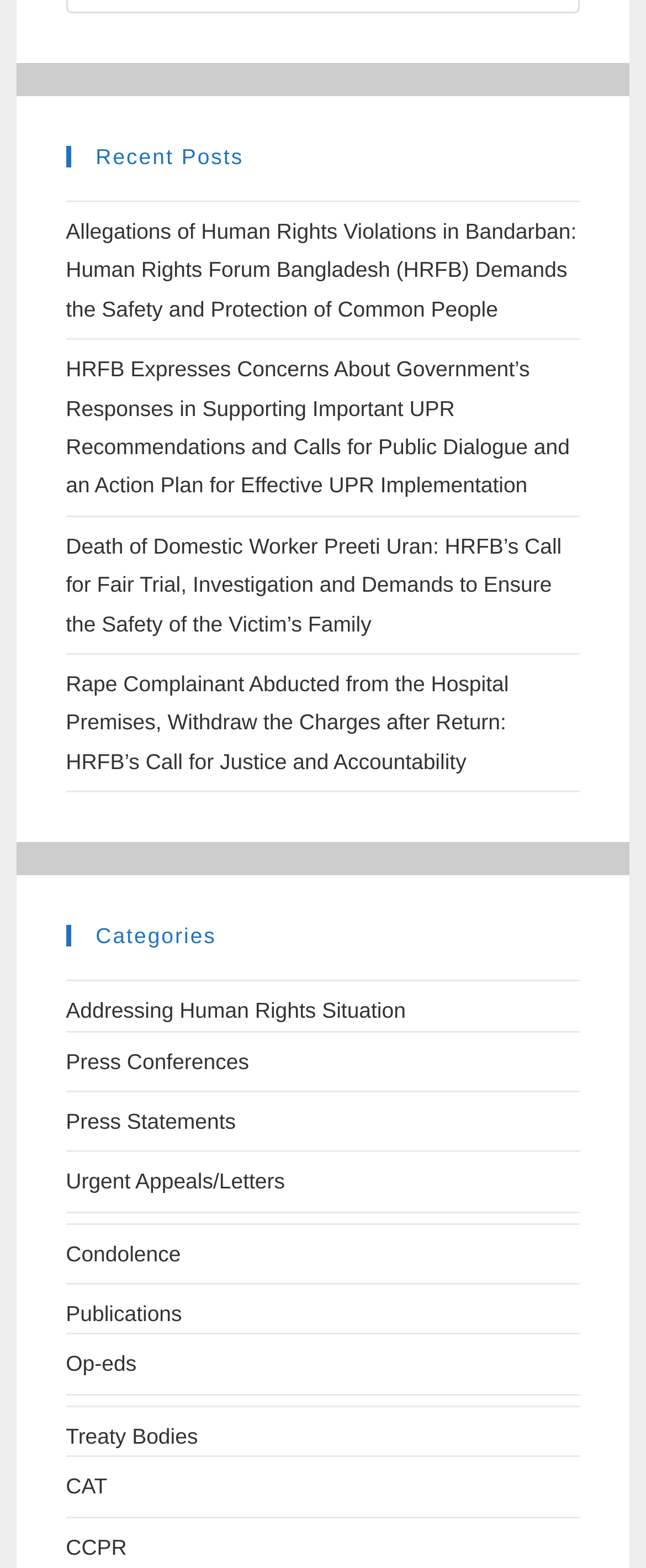What is the title of the first recent post?
Please give a detailed and thorough answer to the question, covering all relevant points.

I looked at the OCR text of the first link under the 'Recent Posts' heading, which is 'Allegations of Human Rights Violations in Bandarban'.